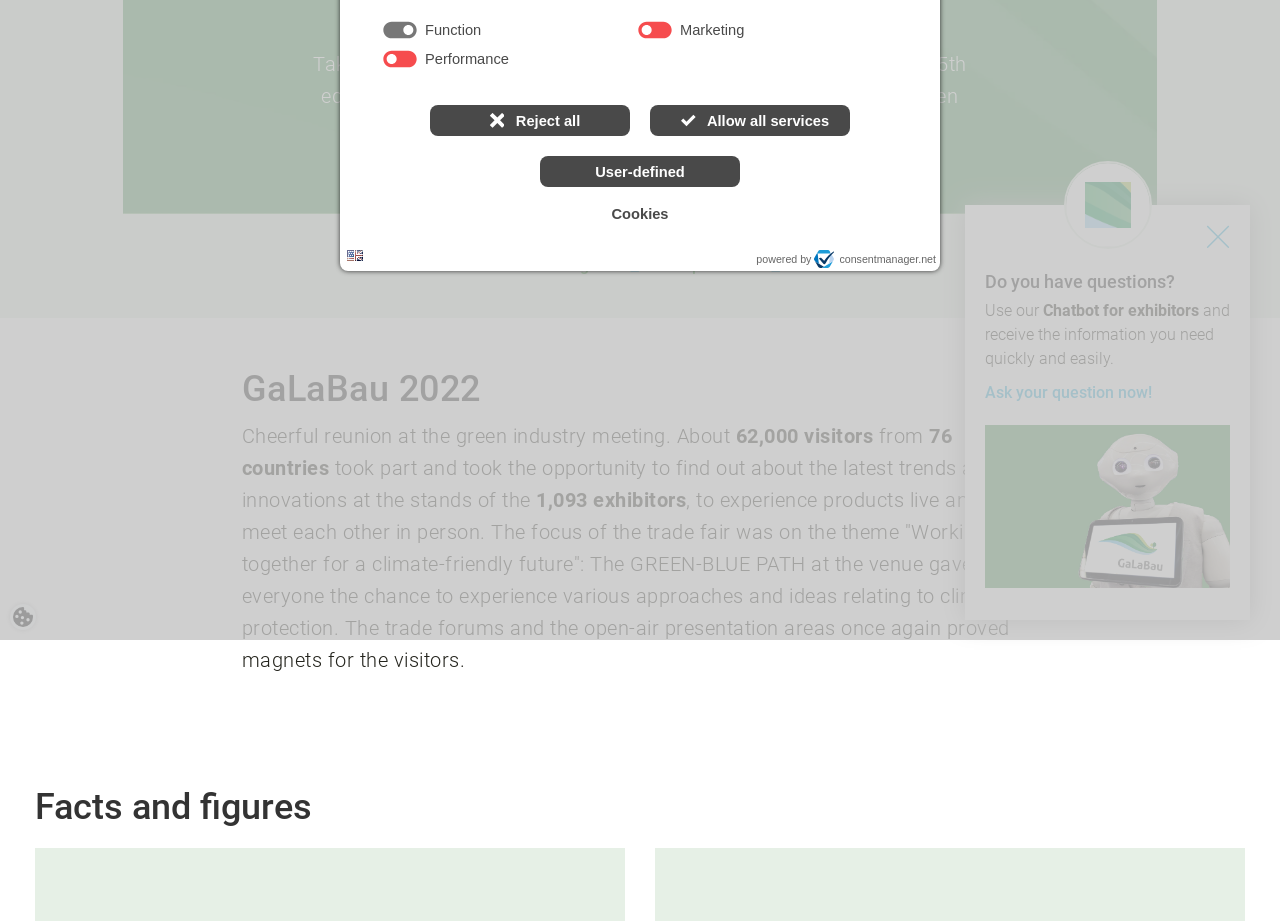Find and provide the bounding box coordinates for the UI element described here: "Impressions". The coordinates should be given as four float numbers between 0 and 1: [left, top, right, bottom].

[0.525, 0.383, 0.612, 0.409]